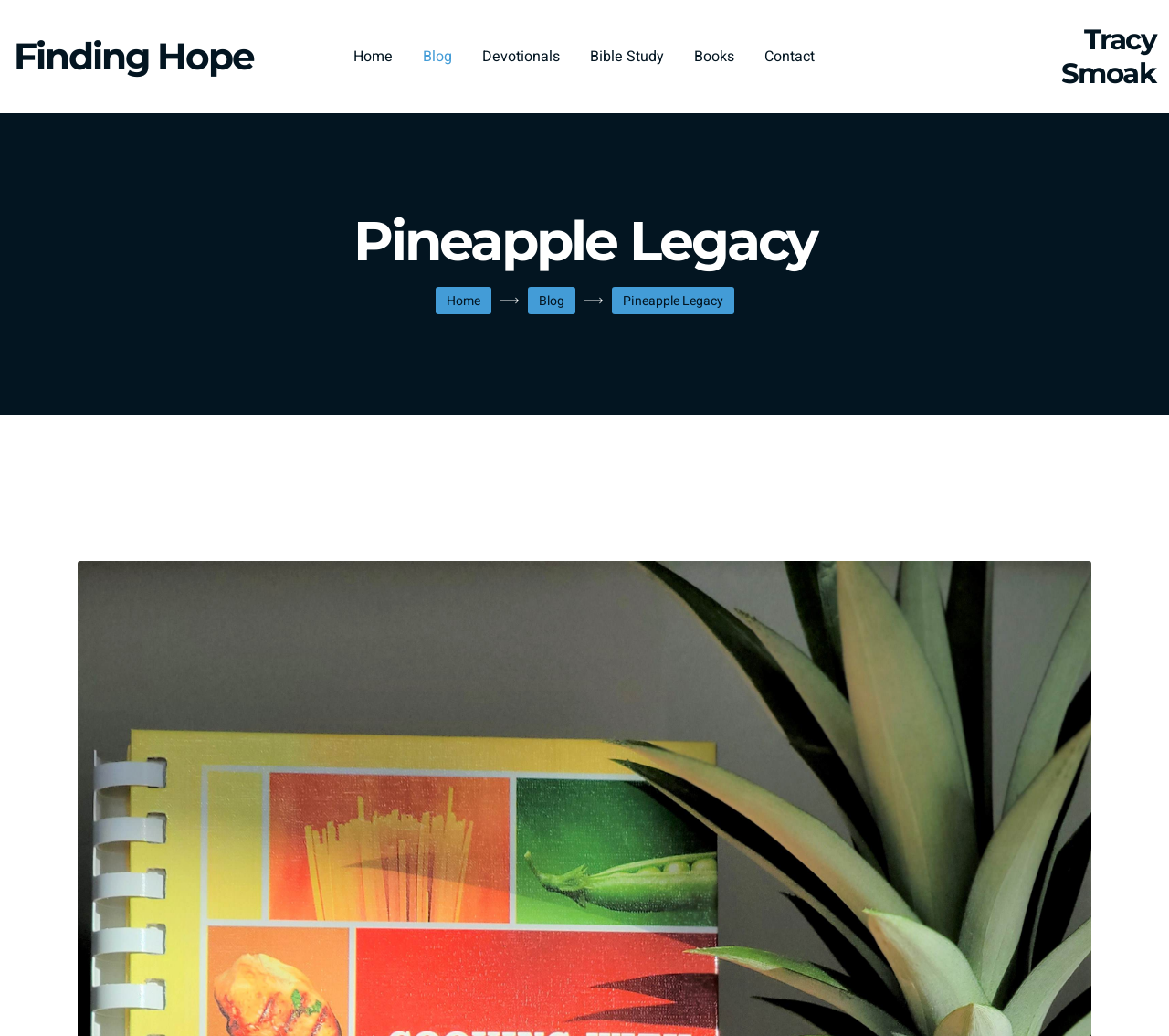Given the element description, predict the bounding box coordinates in the format (top-left x, top-left y, bottom-right x, bottom-right y). Make sure all values are between 0 and 1. Here is the element description: Workshops & Events

None